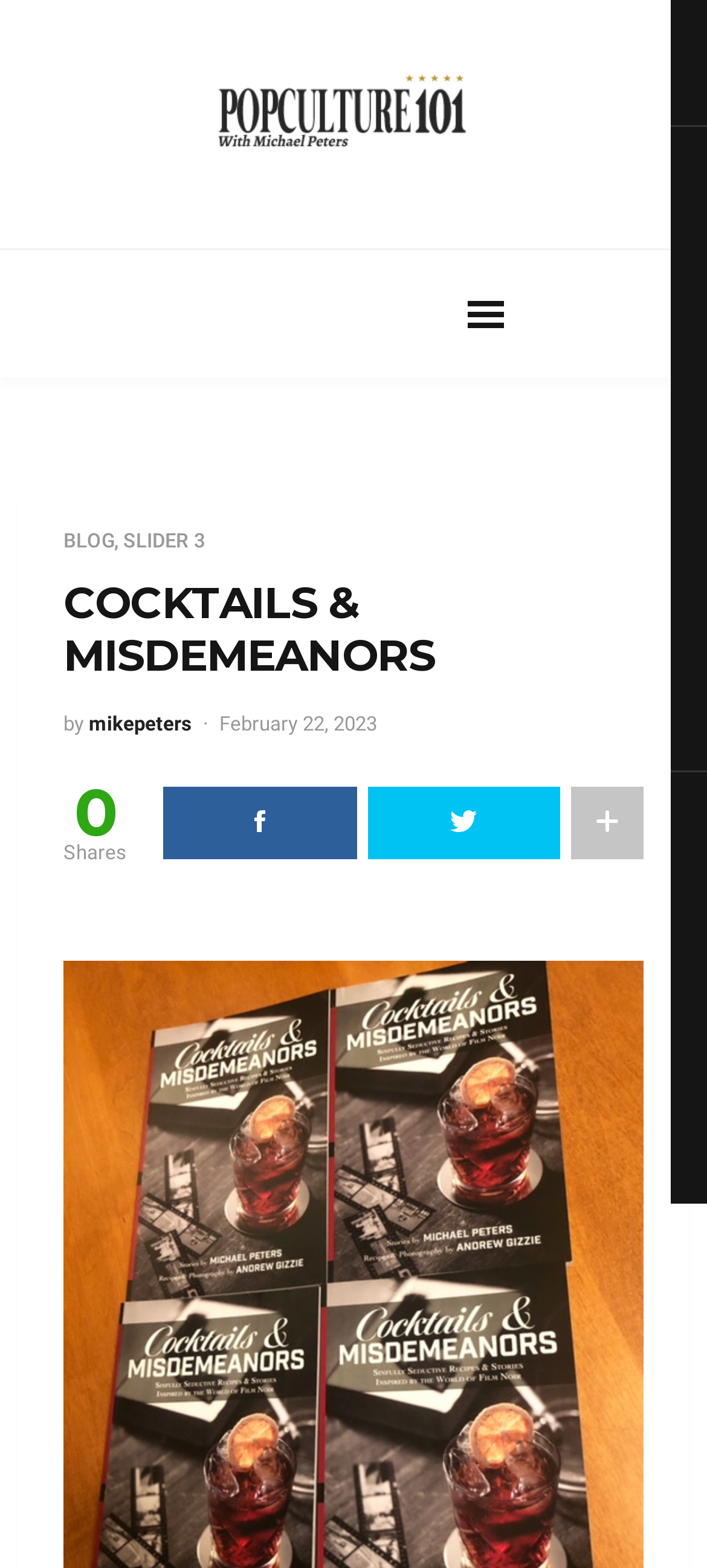What is the name of the blog?
Kindly offer a detailed explanation using the data available in the image.

The name of the blog can be found in the heading element, which is 'COCKTAILS & MISDEMEANORS'. This is the main title of the webpage, indicating the name of the blog.